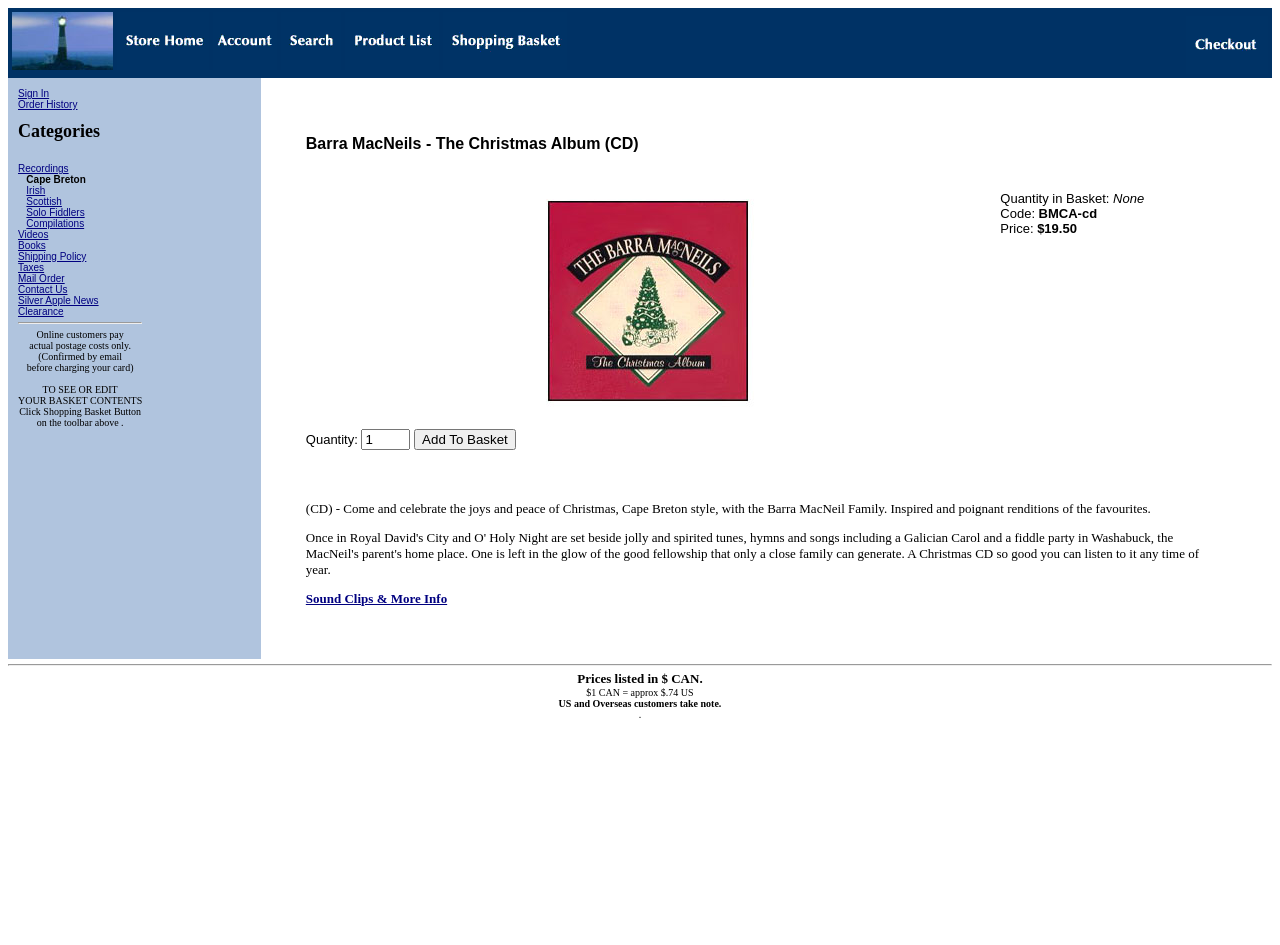What is the name of the album?
Please provide a comprehensive answer to the question based on the webpage screenshot.

I found the answer by looking at the text content of the LayoutTableCell element with the text 'Barra MacNeils - The Christmas Album (CD)' which is a prominent element on the webpage, indicating that it is the main product being displayed.